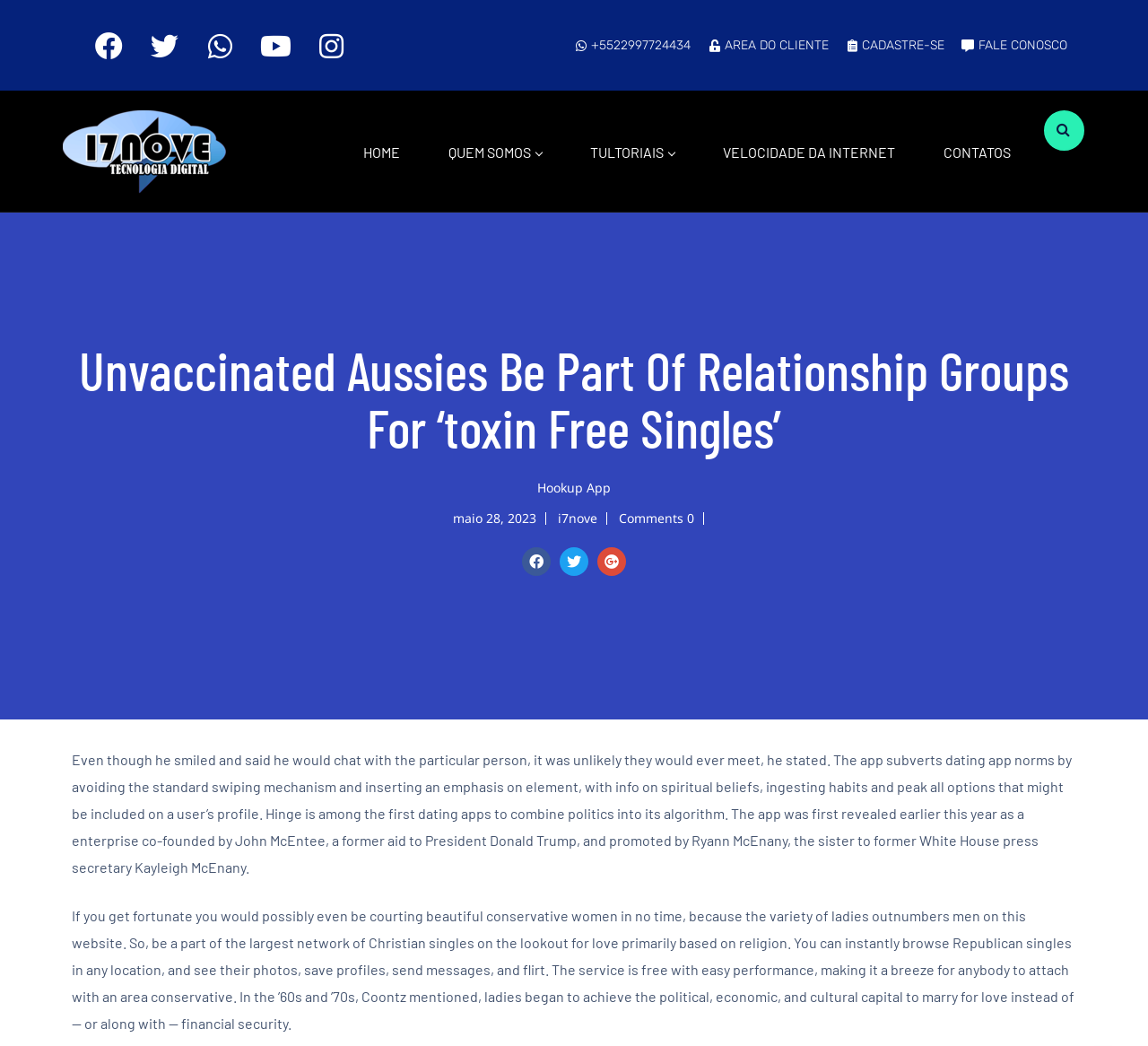Use a single word or phrase to answer the question: 
How many links are there on the webpage?

14